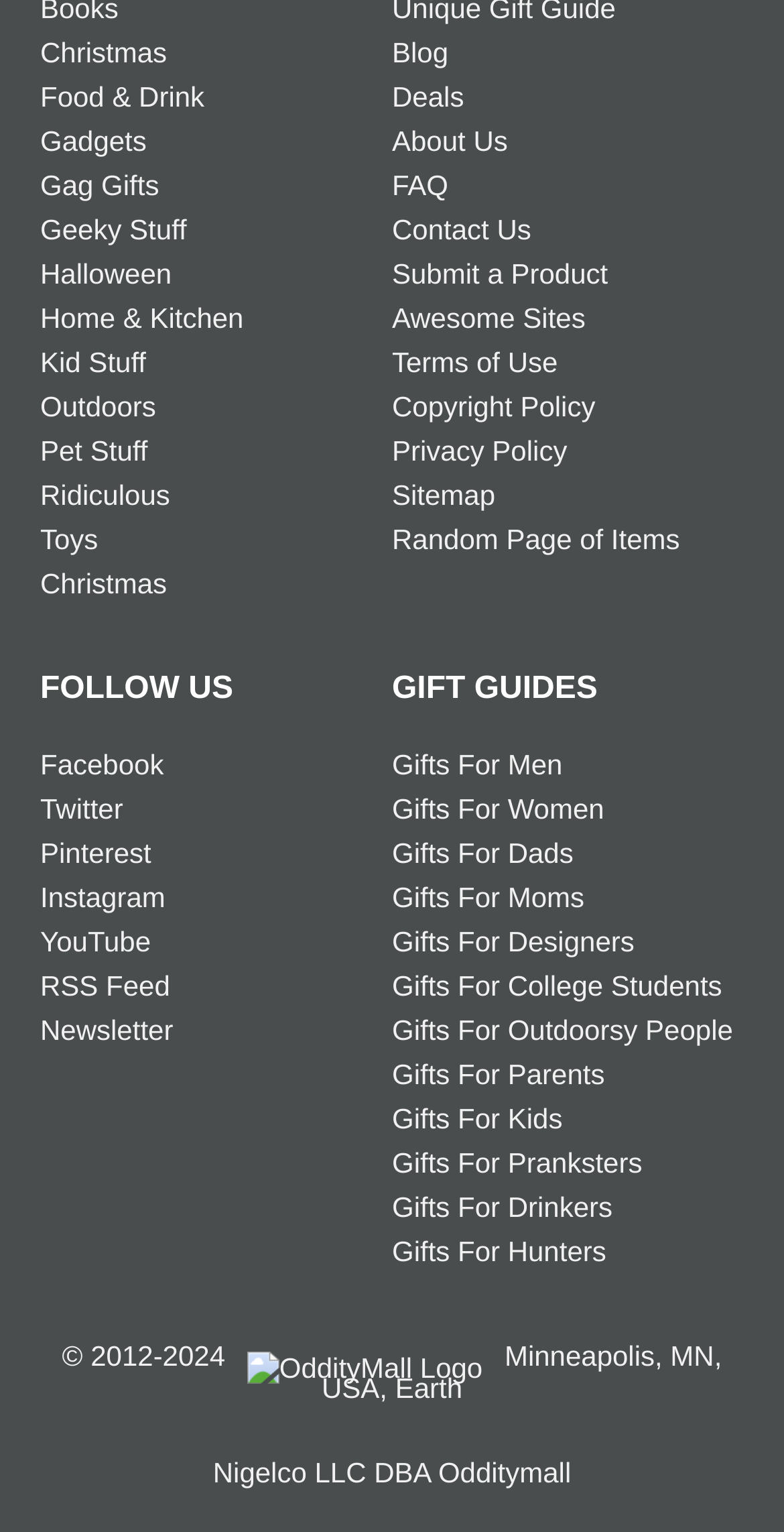What is the name of the company behind the website?
Look at the image and respond with a one-word or short-phrase answer.

Nigelco LLC DBA Odditymall